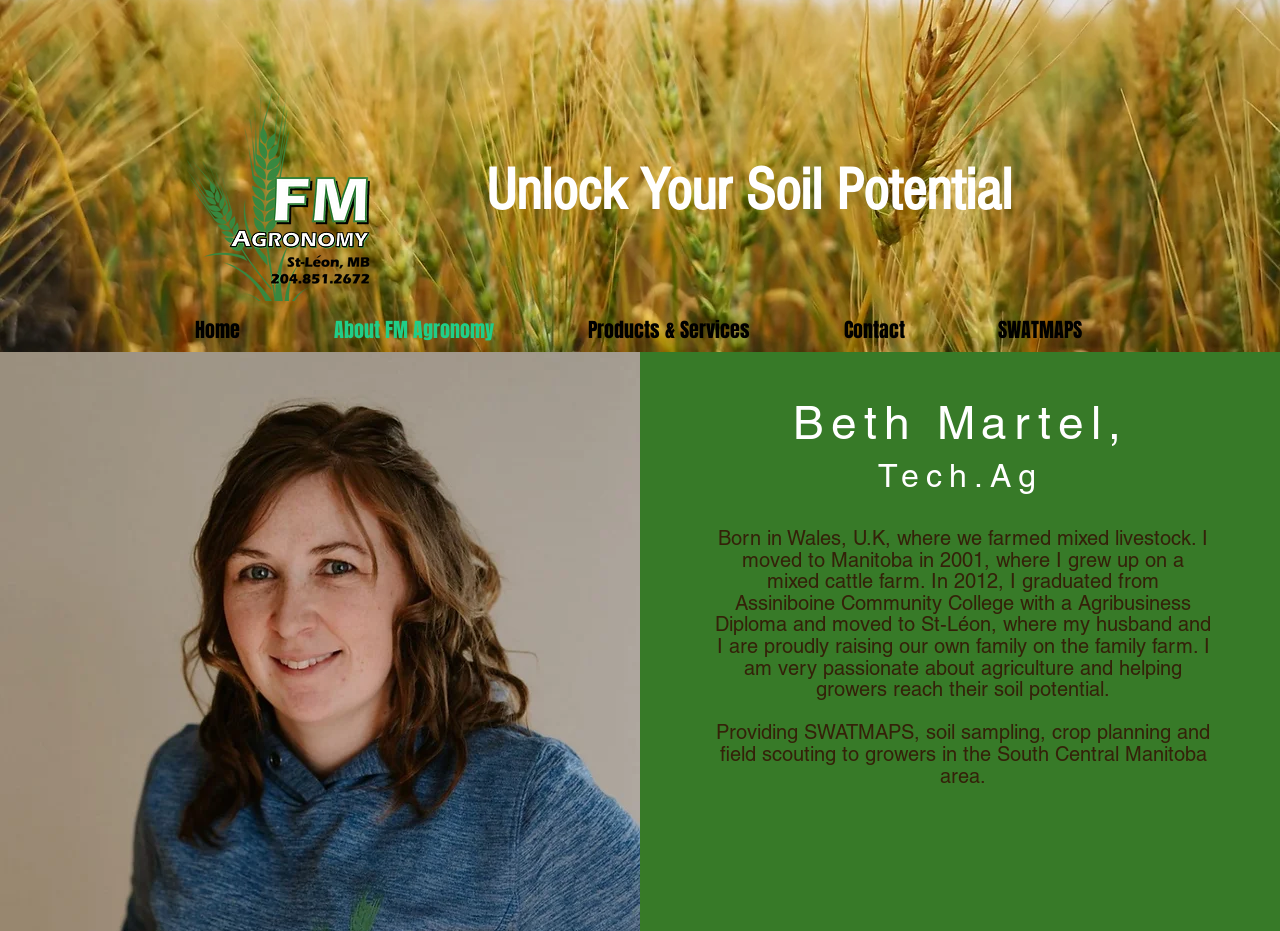Calculate the bounding box coordinates for the UI element based on the following description: "SWATMAPS". Ensure the coordinates are four float numbers between 0 and 1, i.e., [left, top, right, bottom].

[0.743, 0.339, 0.881, 0.345]